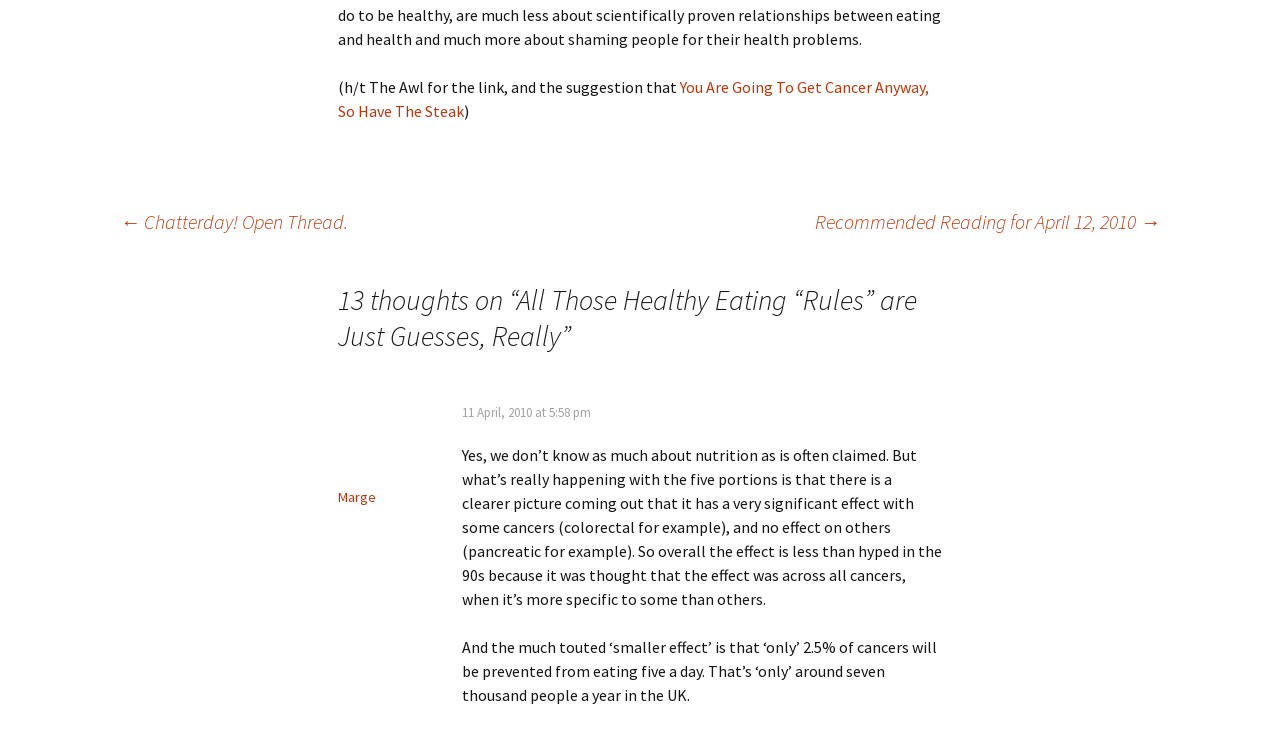How many people will be prevented from getting cancer by eating five a day in the UK?
Examine the screenshot and reply with a single word or phrase.

Around seven thousand